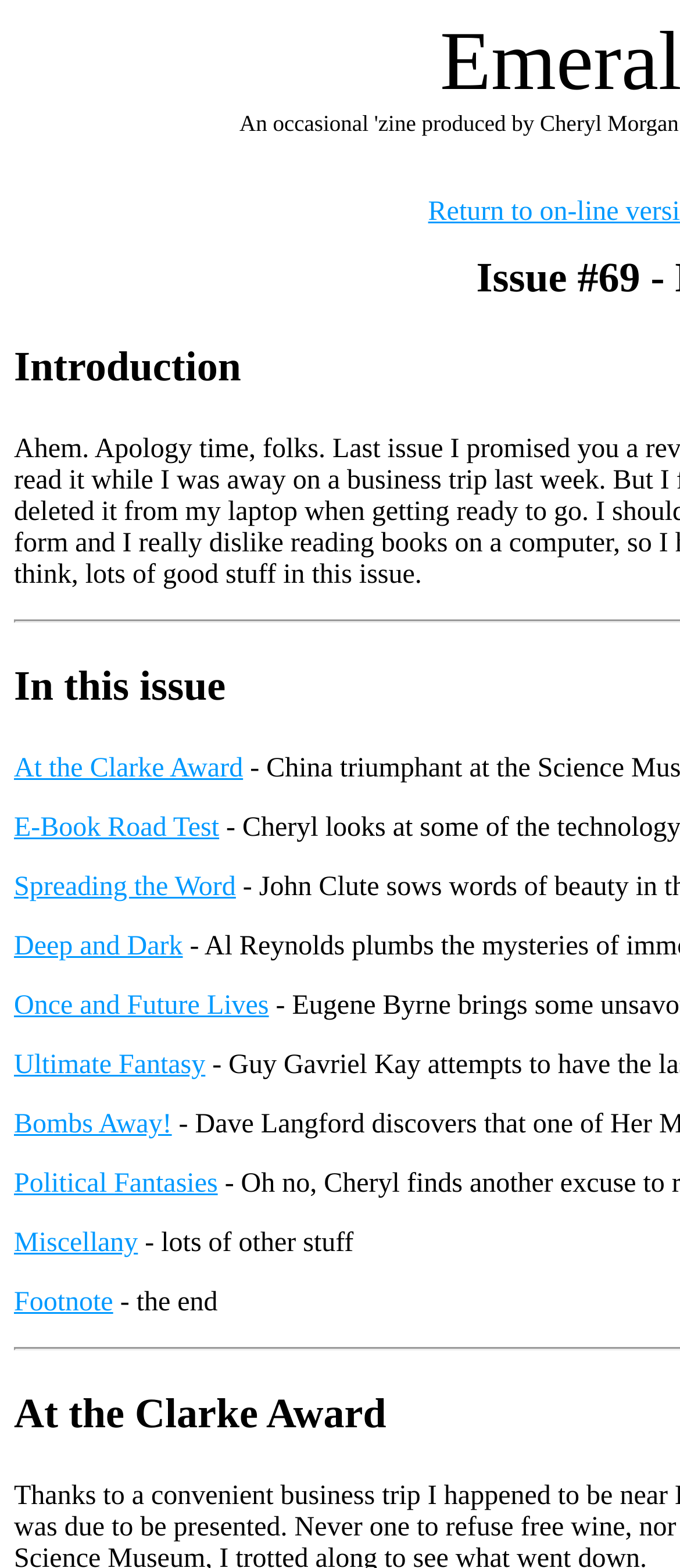Using the provided element description "Bombs Away!", determine the bounding box coordinates of the UI element.

[0.021, 0.708, 0.253, 0.727]